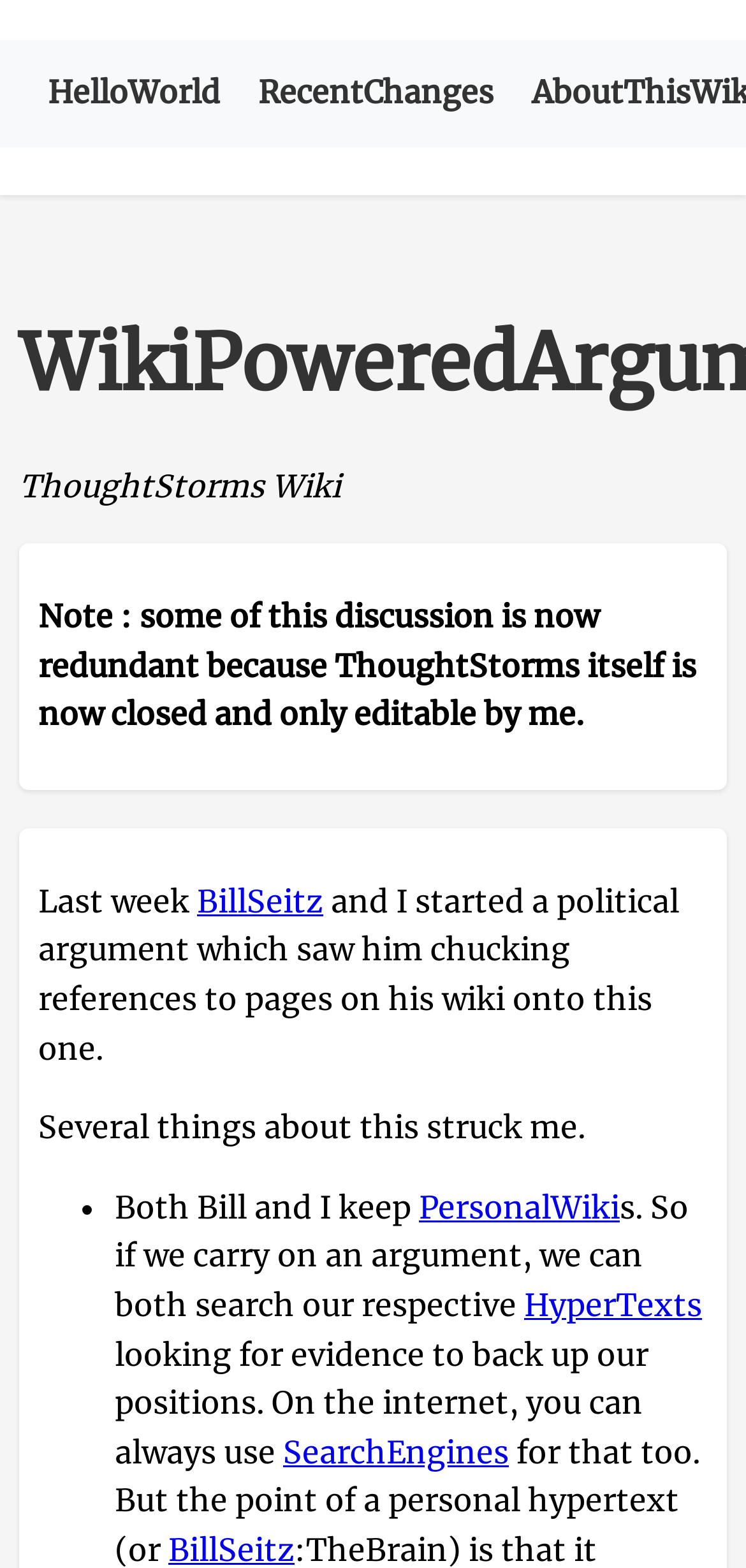Write a detailed summary of the webpage, including text, images, and layout.

The webpage is about a WikiPoweredArgument on ThoughtStorms Wiki. At the top, there are two links, "HelloWorld" and "RecentChanges", positioned side by side. Below them, a heading "WikiPoweredArgument" is centered, taking up most of the width. 

To the right of the heading, the text "ThoughtStorms Wiki" is displayed. Below the heading, a note is written, stating that some of the discussion is now redundant because ThoughtStorms itself is now closed and only editable by the author. 

The main content starts with the text "Last week", followed by a link to "BillSeitz". The text then describes a political argument between the author and BillSeitz, where BillSeitz referenced pages on his wiki. 

Several points are then listed, marked by bullet points. The first point mentions that both the author and BillSeitz keep personal wikis, with a link to "PersonalWiki". The second point notes that they can search their respective hyper texts, with a link to "HyperTexts", to find evidence to back up their positions. The text also mentions that on the internet, one can always use search engines, with a link to "SearchEngines", to find evidence.